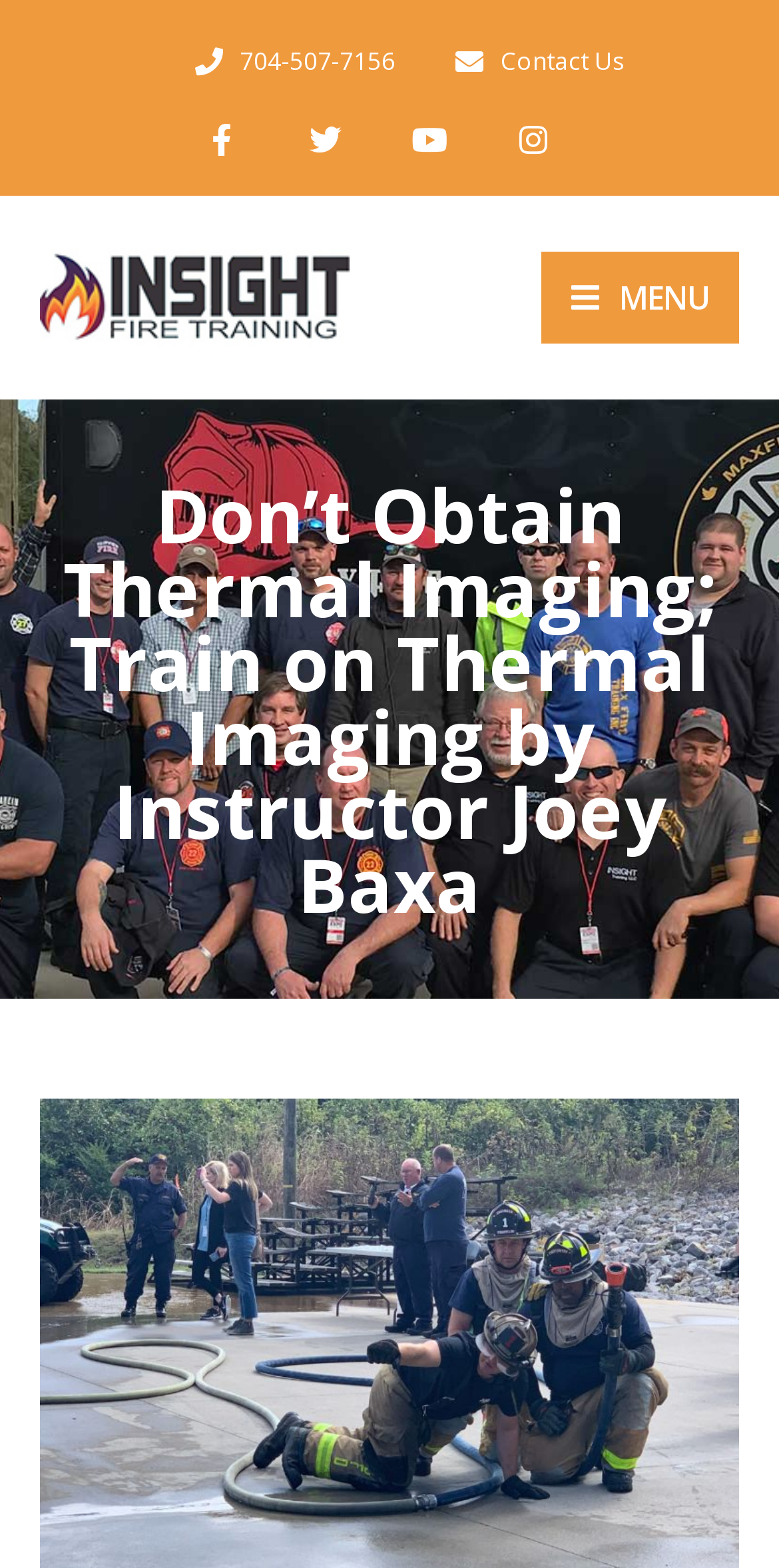Locate the bounding box coordinates of the clickable region necessary to complete the following instruction: "Go to Insight Training LLC homepage". Provide the coordinates in the format of four float numbers between 0 and 1, i.e., [left, top, right, bottom].

[0.051, 0.15, 0.449, 0.229]